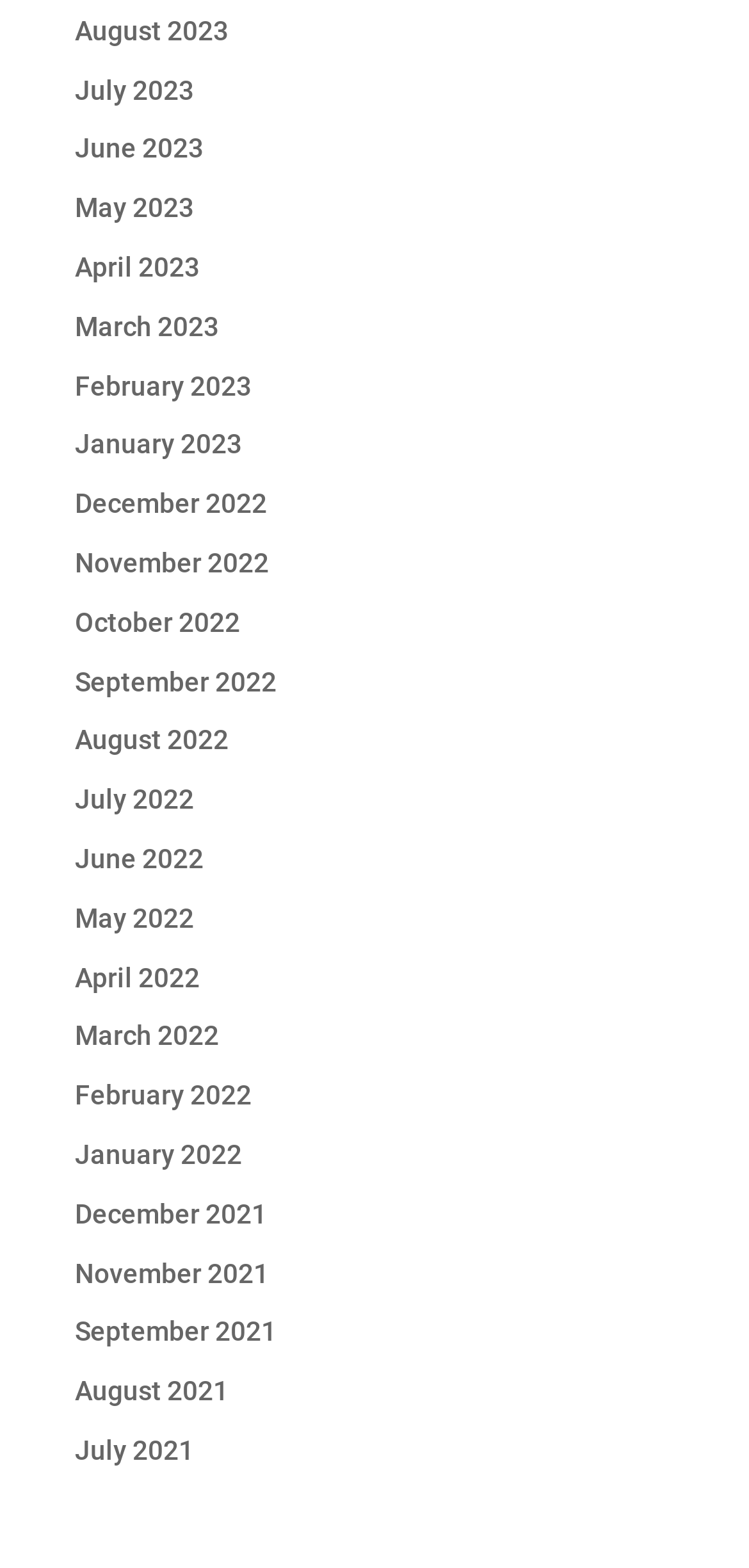Please specify the bounding box coordinates of the clickable section necessary to execute the following command: "check August 2021".

[0.1, 0.877, 0.305, 0.897]